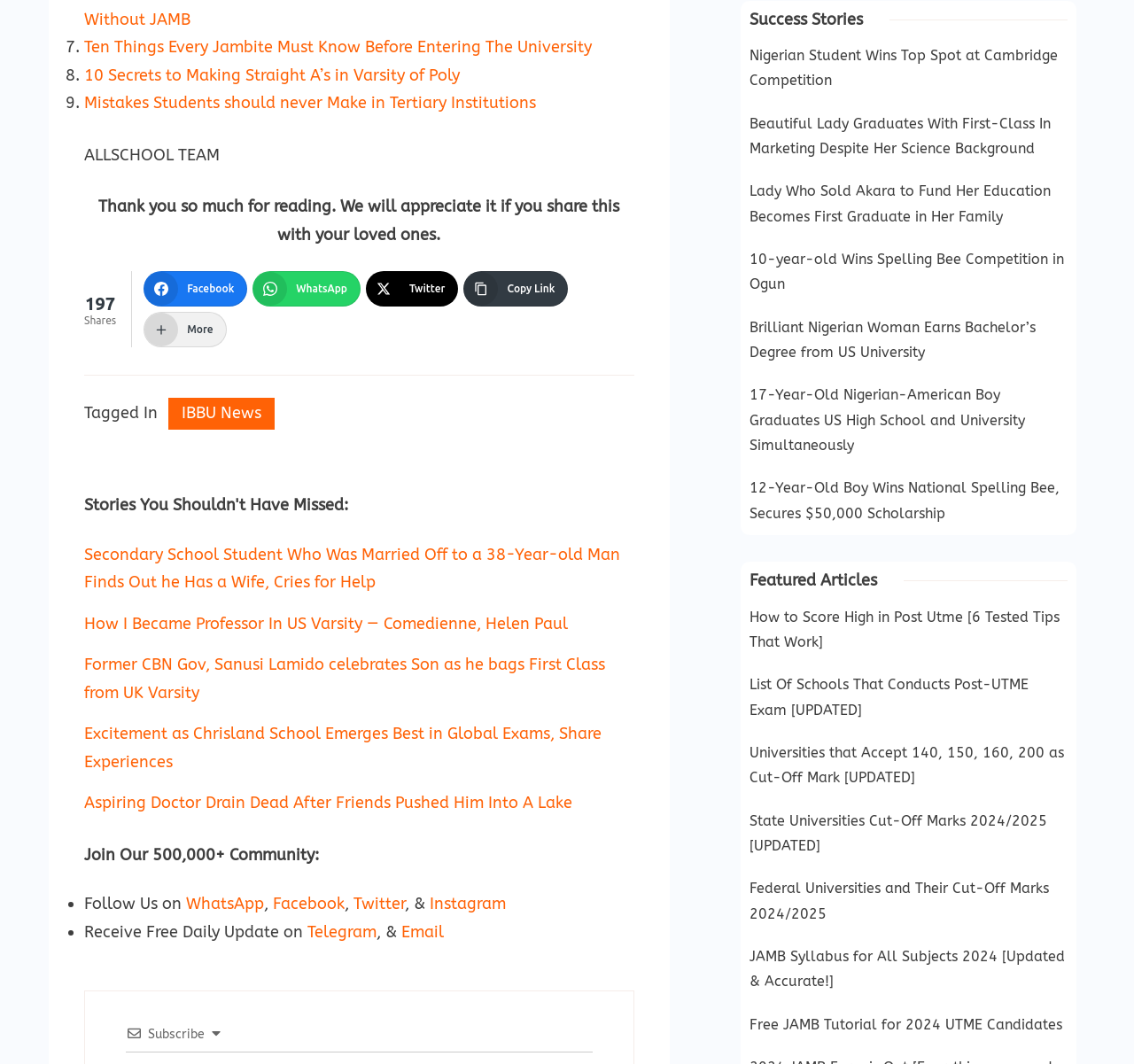Please indicate the bounding box coordinates of the element's region to be clicked to achieve the instruction: "Share this article on Facebook". Provide the coordinates as four float numbers between 0 and 1, i.e., [left, top, right, bottom].

[0.127, 0.255, 0.218, 0.288]